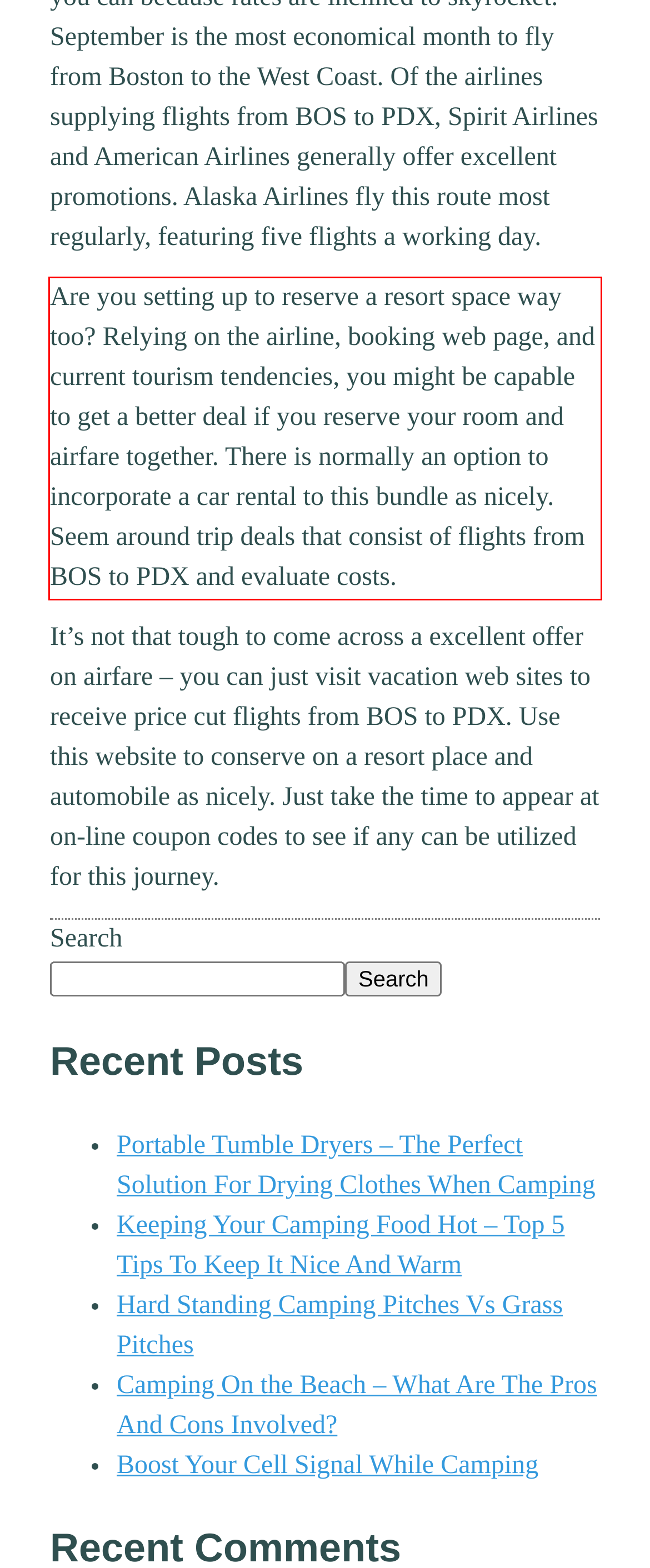Given the screenshot of the webpage, identify the red bounding box, and recognize the text content inside that red bounding box.

Are you setting up to reserve a resort space way too? Relying on the airline, booking web page, and current tourism tendencies, you might be capable to get a better deal if you reserve your room and airfare together. There is normally an option to incorporate a car rental to this bundle as nicely. Seem around trip deals that consist of flights from BOS to PDX and evaluate costs.